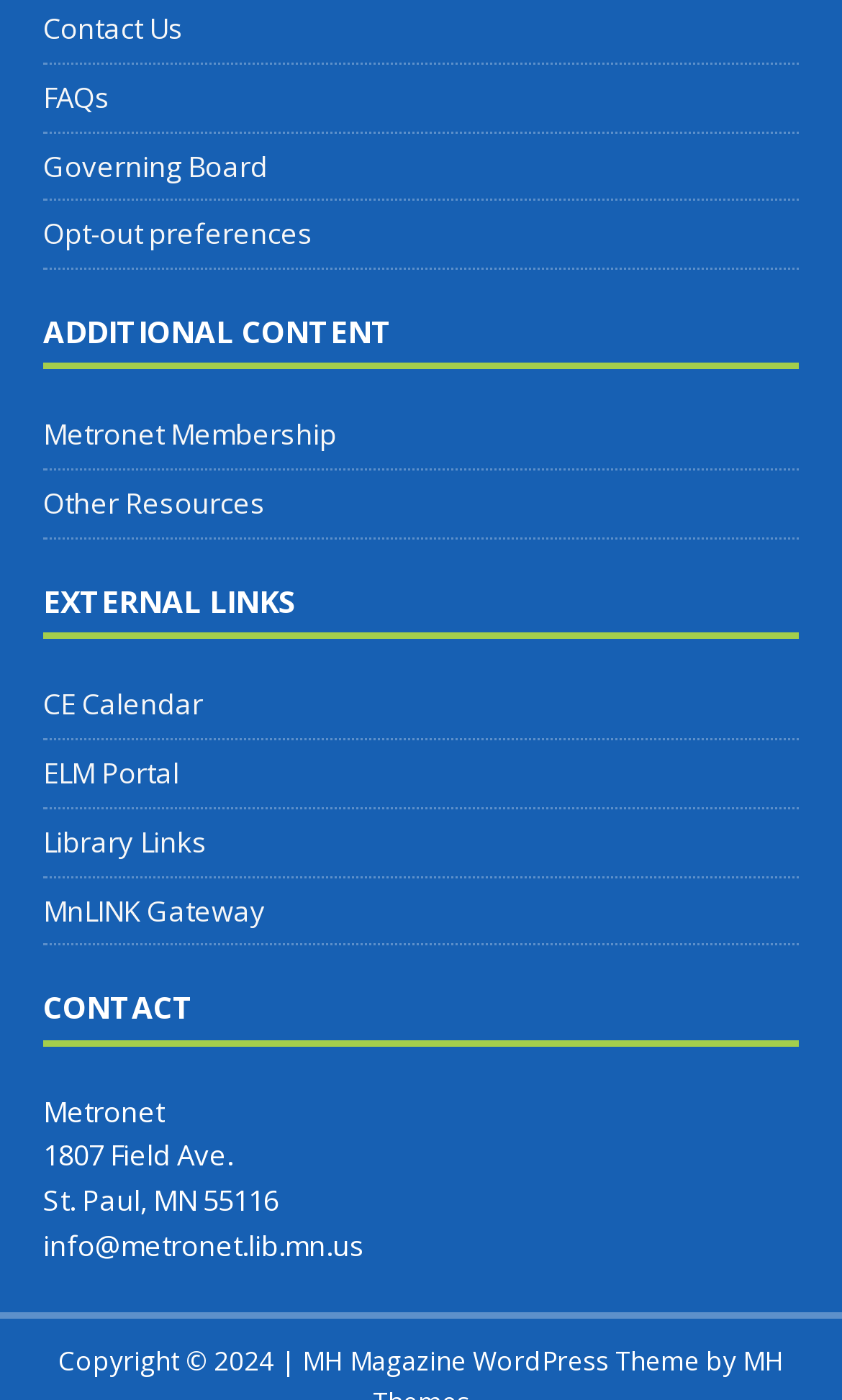Determine the bounding box coordinates of the area to click in order to meet this instruction: "Visit CE Calendar".

[0.051, 0.487, 0.949, 0.527]